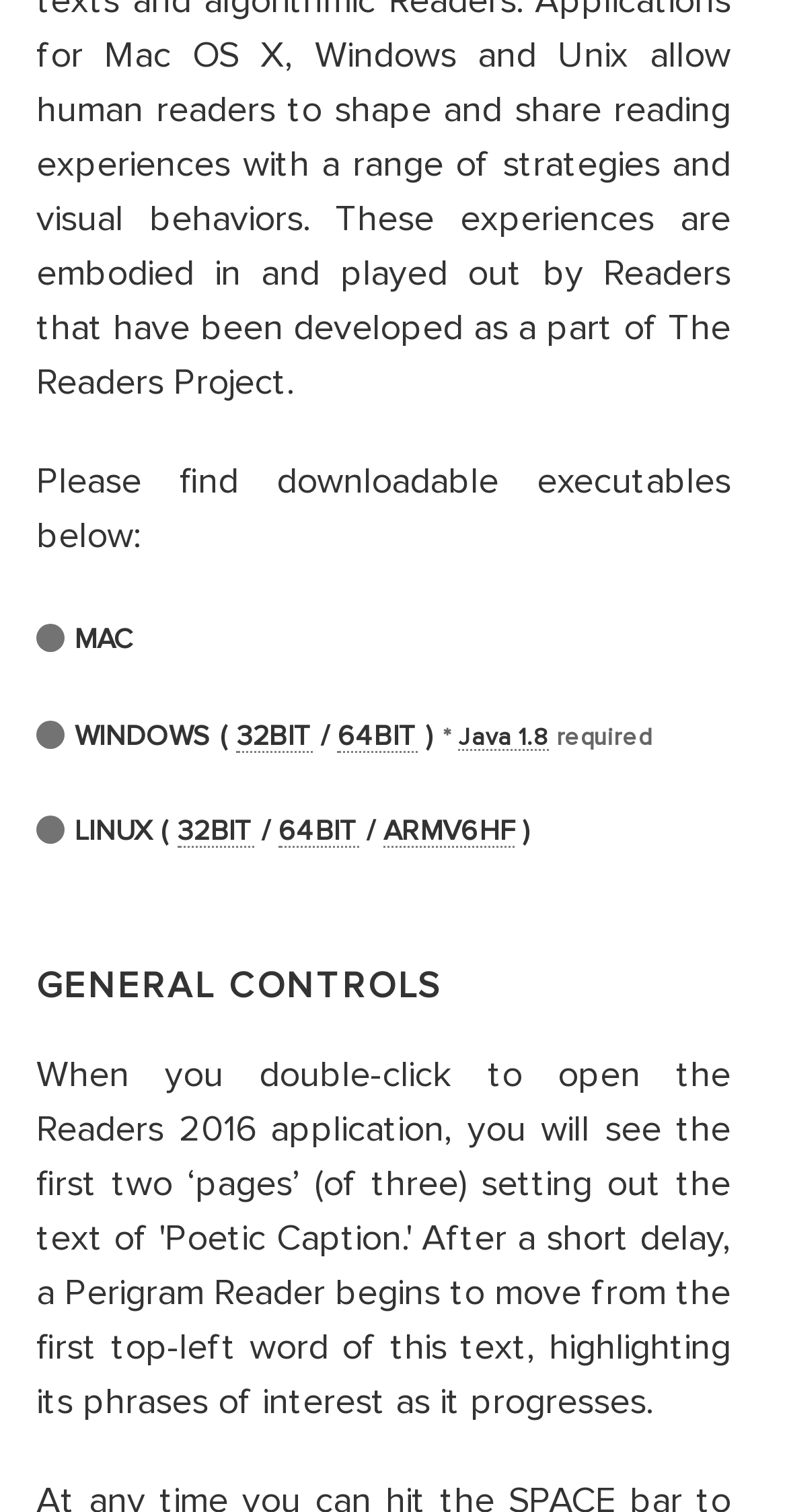Carefully observe the image and respond to the question with a detailed answer:
What is the last section of the webpage about?

The last section of the webpage has a heading that says 'GENERAL CONTROLS', which suggests that this section is about general controls or settings related to the downloadable executables.